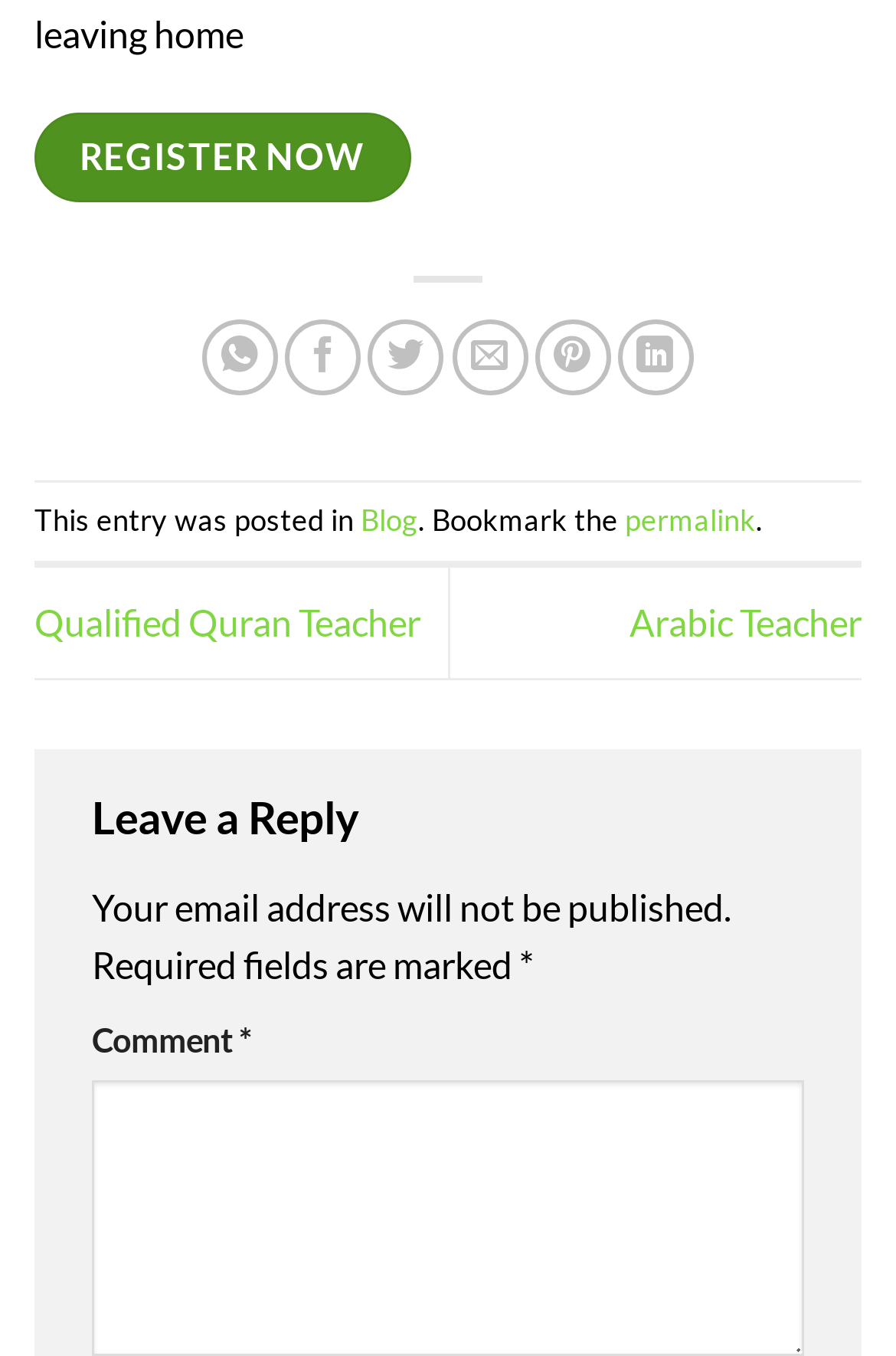Give a one-word or short-phrase answer to the following question: 
What is the text above the comment textbox?

Leave a Reply